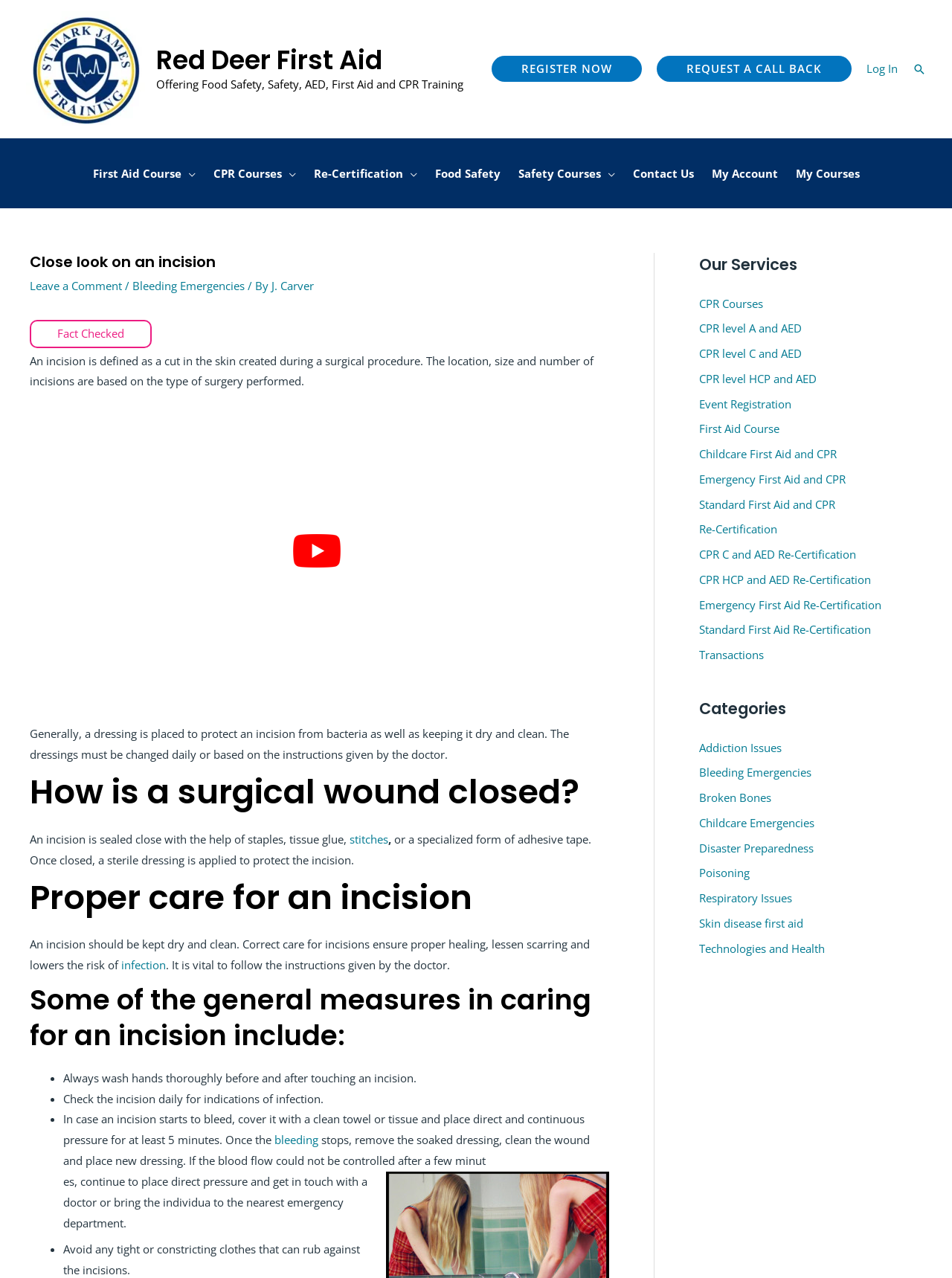Identify the bounding box coordinates of the clickable region necessary to fulfill the following instruction: "Click the 'Bleeding Emergencies' link". The bounding box coordinates should be four float numbers between 0 and 1, i.e., [left, top, right, bottom].

[0.734, 0.599, 0.852, 0.61]